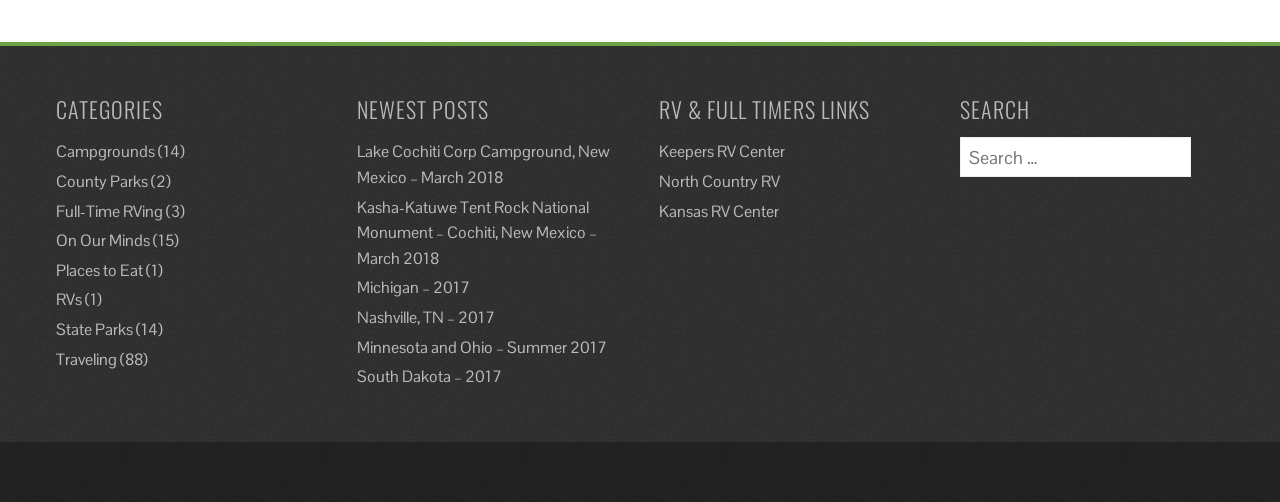Based on what you see in the screenshot, provide a thorough answer to this question: How many newest posts are listed on the webpage?

The 'NEWEST POSTS' section lists five links to blog posts, which are 'Lake Cochiti Corp Campground, New Mexico – March 2018', 'Kasha-Katuwe Tent Rock National Monument – Cochiti, New Mexico – March 2018', 'Michigan – 2017', 'Nashville, TN – 2017', and 'Minnesota and Ohio – Summer 2017'.